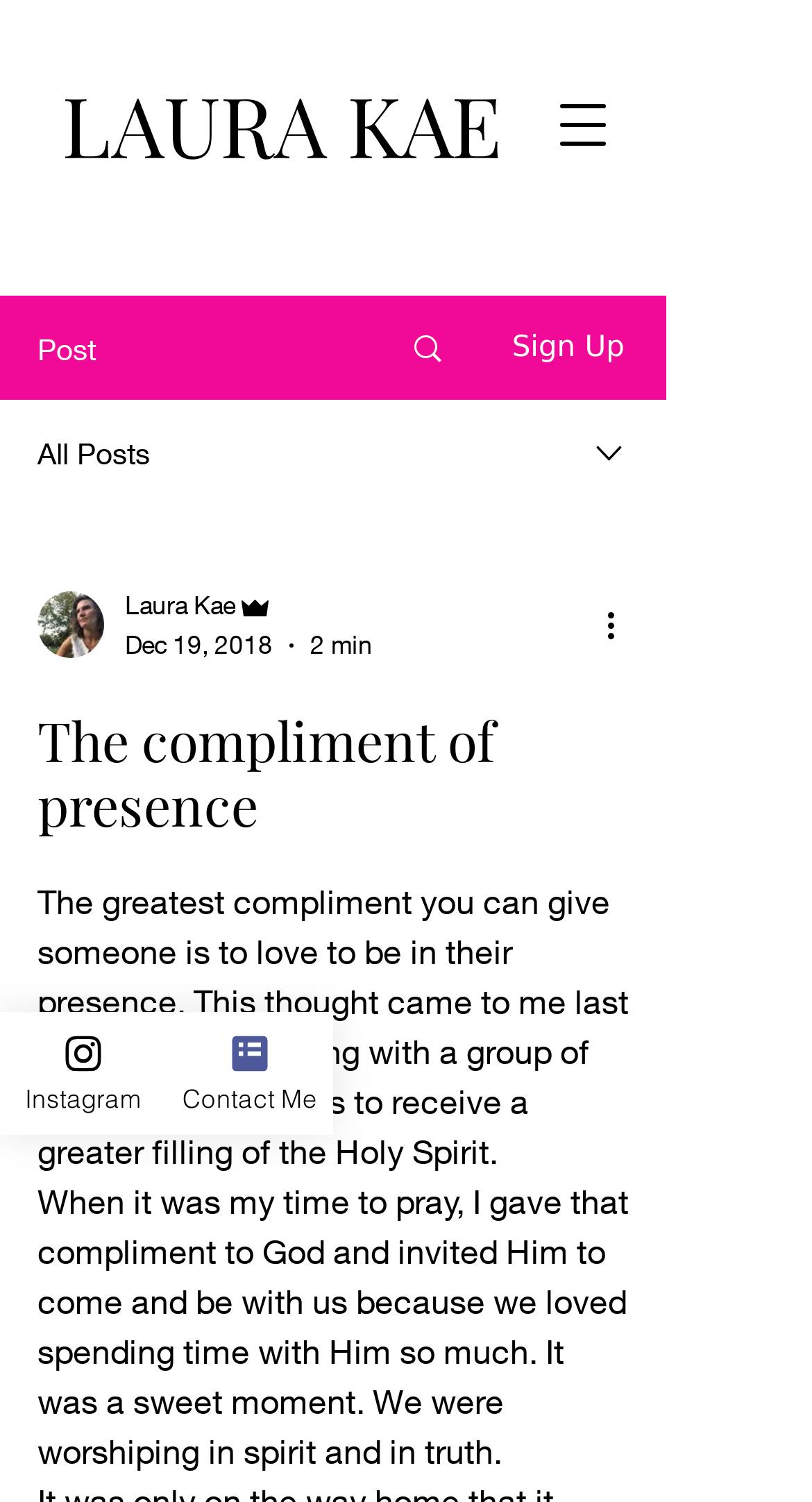What social media platform is linked at the bottom of the webpage?
Give a detailed explanation using the information visible in the image.

The social media platform linked at the bottom of the webpage is Instagram, which is mentioned in the link element 'Instagram' along with an image of the Instagram logo. This suggests that the author of the blog post has an Instagram account and is linking to it from the webpage.